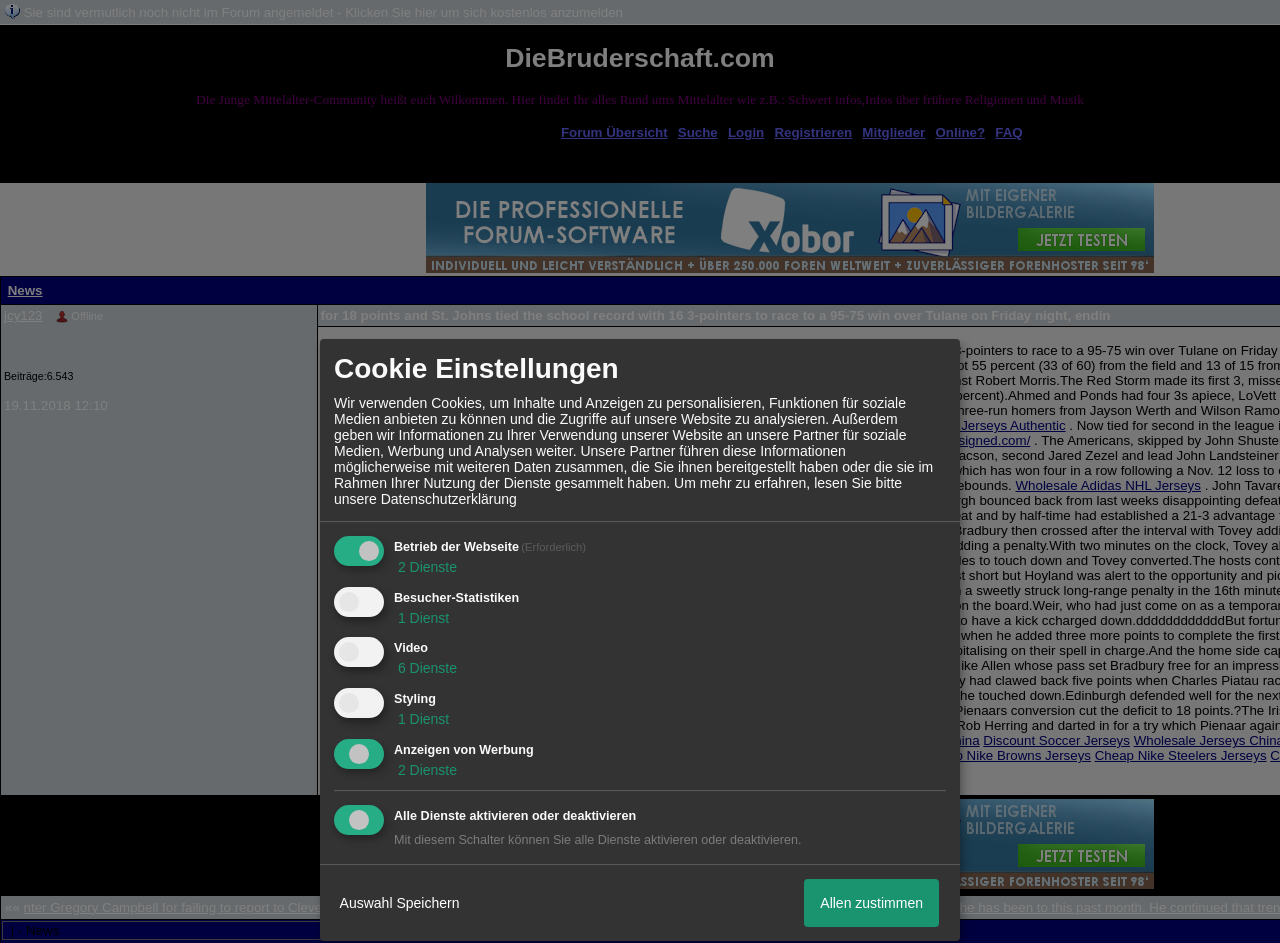Answer this question using a single word or a brief phrase:
What is the purpose of the required cookies?

For the operation of the website